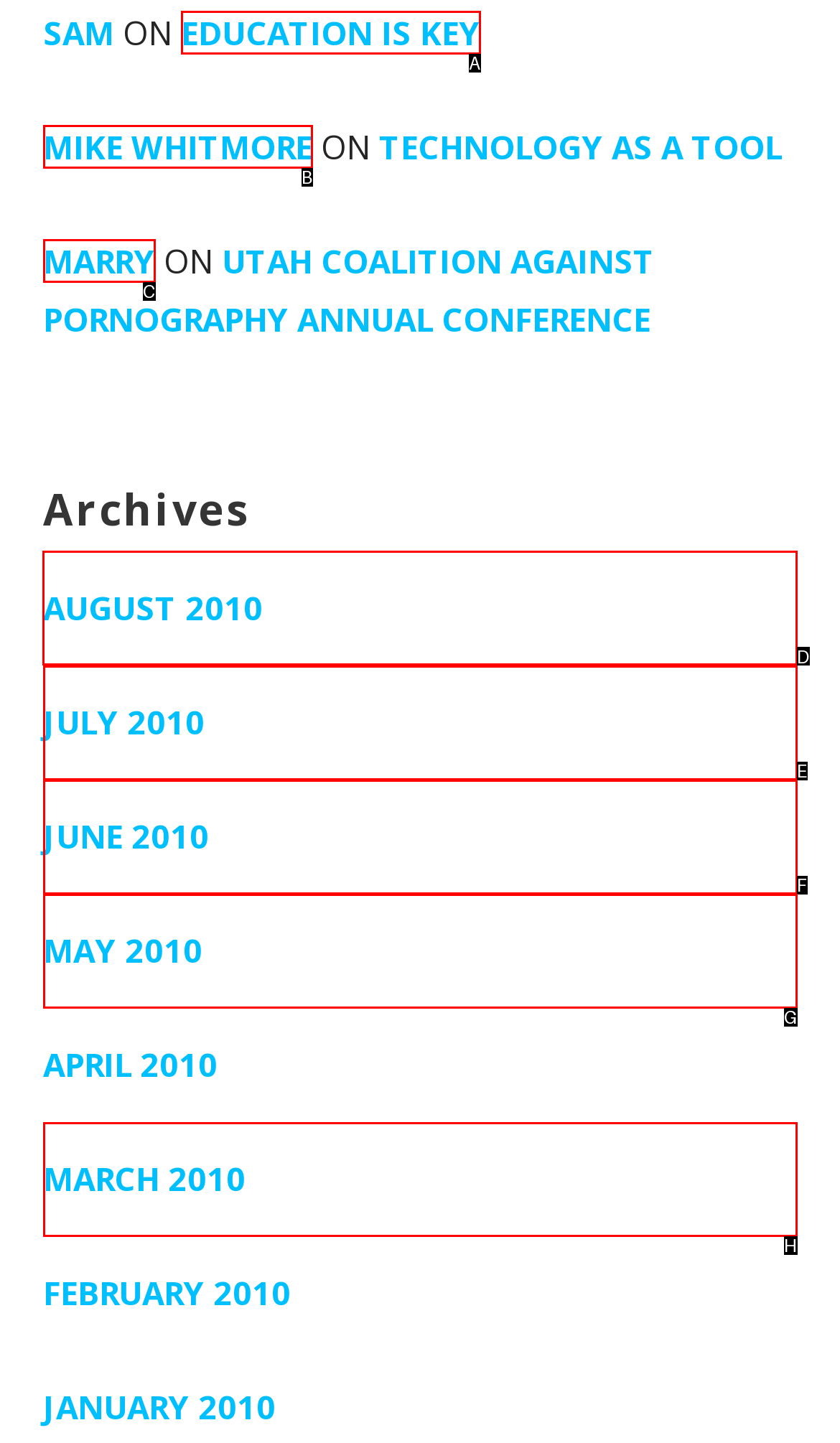Indicate the letter of the UI element that should be clicked to accomplish the task: view AUGUST 2010 archives. Answer with the letter only.

D